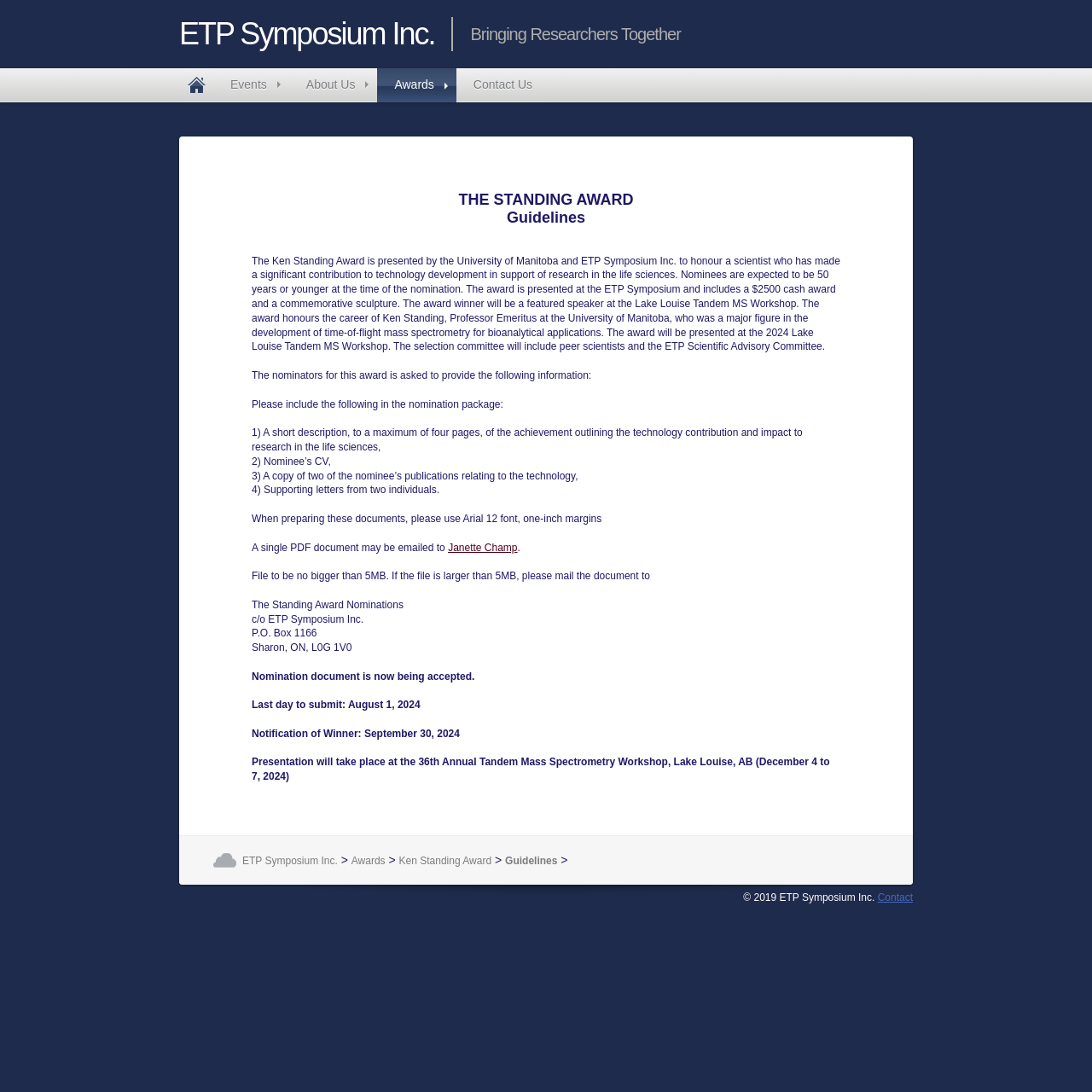What is the age limit for nominees?
Analyze the image and provide a thorough answer to the question.

According to the StaticText element, nominees are expected to be 50 years or younger at the time of the nomination. This information is provided in the description of the Ken Standing Award.